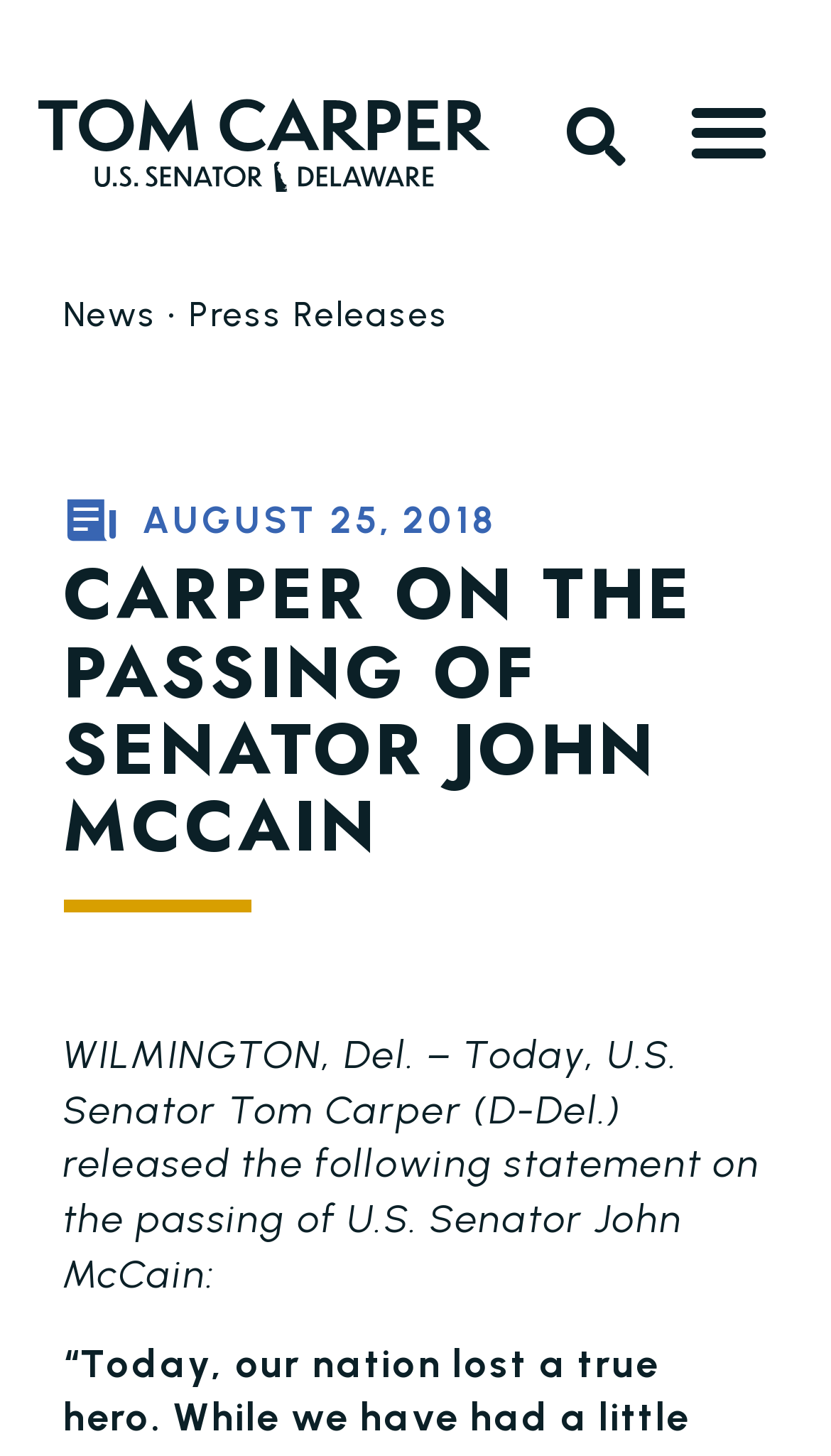What is the type of the element with the text 'Search'?
Answer the question using a single word or phrase, according to the image.

button